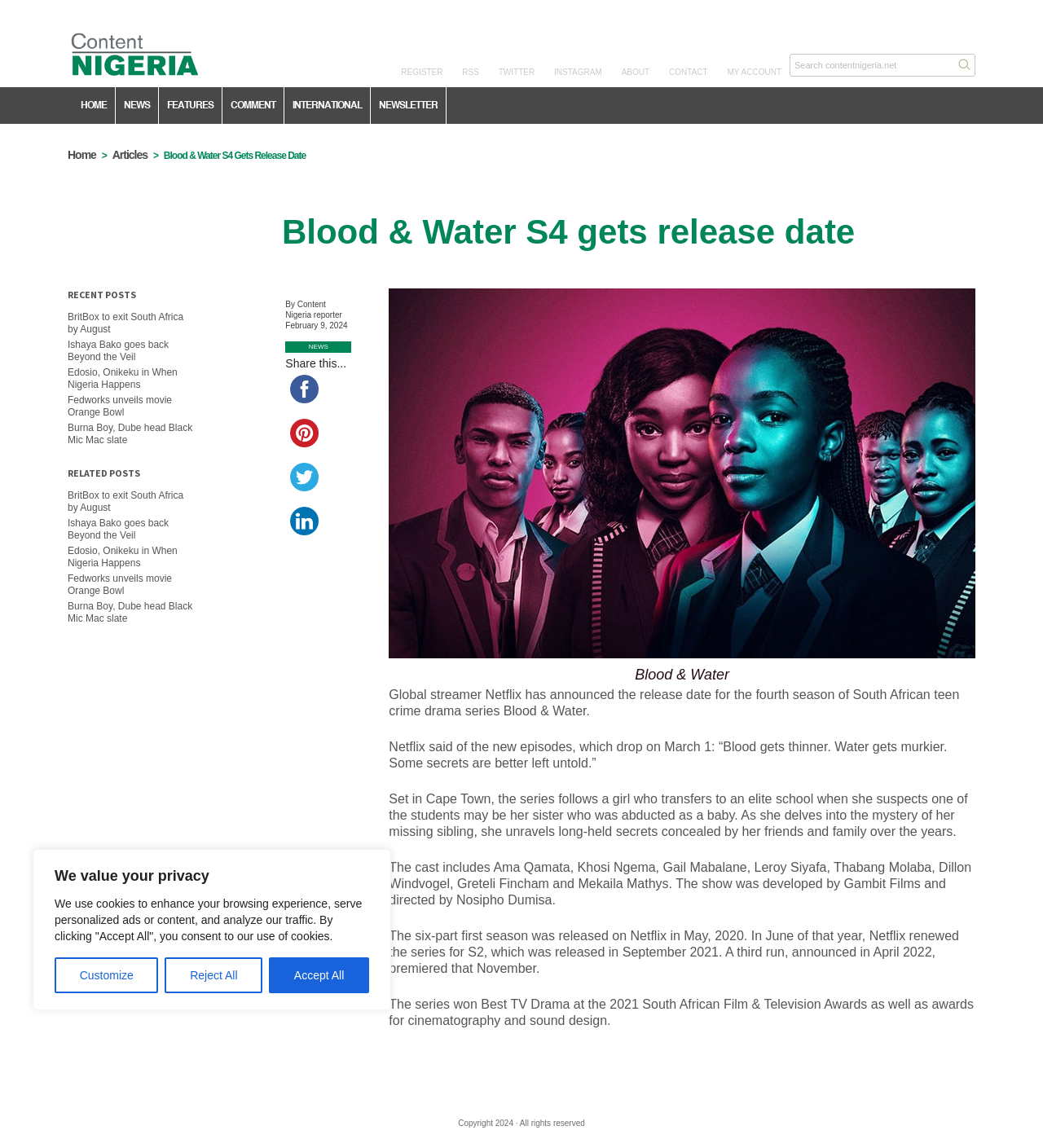Please find the bounding box coordinates of the element that needs to be clicked to perform the following instruction: "Search for something". The bounding box coordinates should be four float numbers between 0 and 1, represented as [left, top, right, bottom].

[0.757, 0.047, 0.935, 0.067]